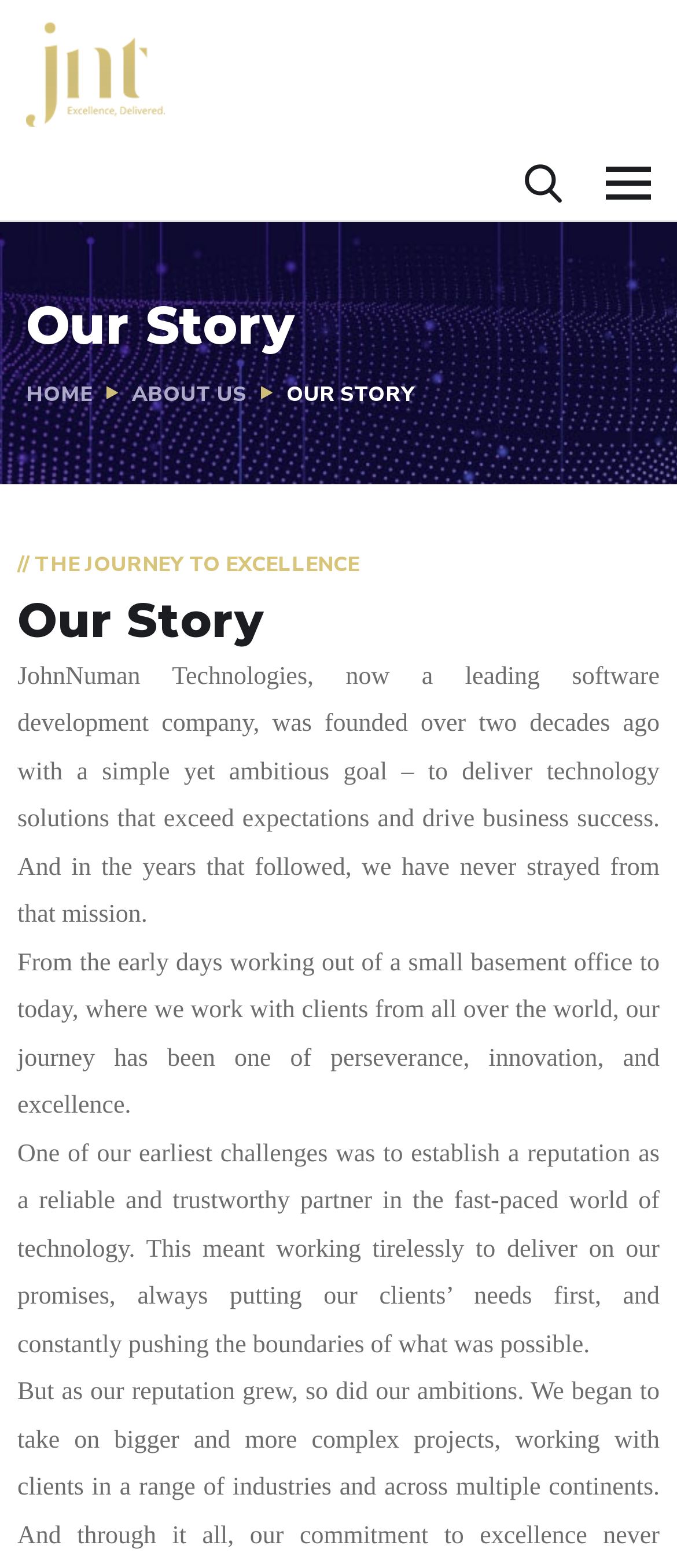What is the goal of the company?
Carefully analyze the image and provide a detailed answer to the question.

By reading the text on the webpage, specifically the first paragraph, we can determine that the goal of the company is to deliver technology solutions that exceed expectations and drive business success.